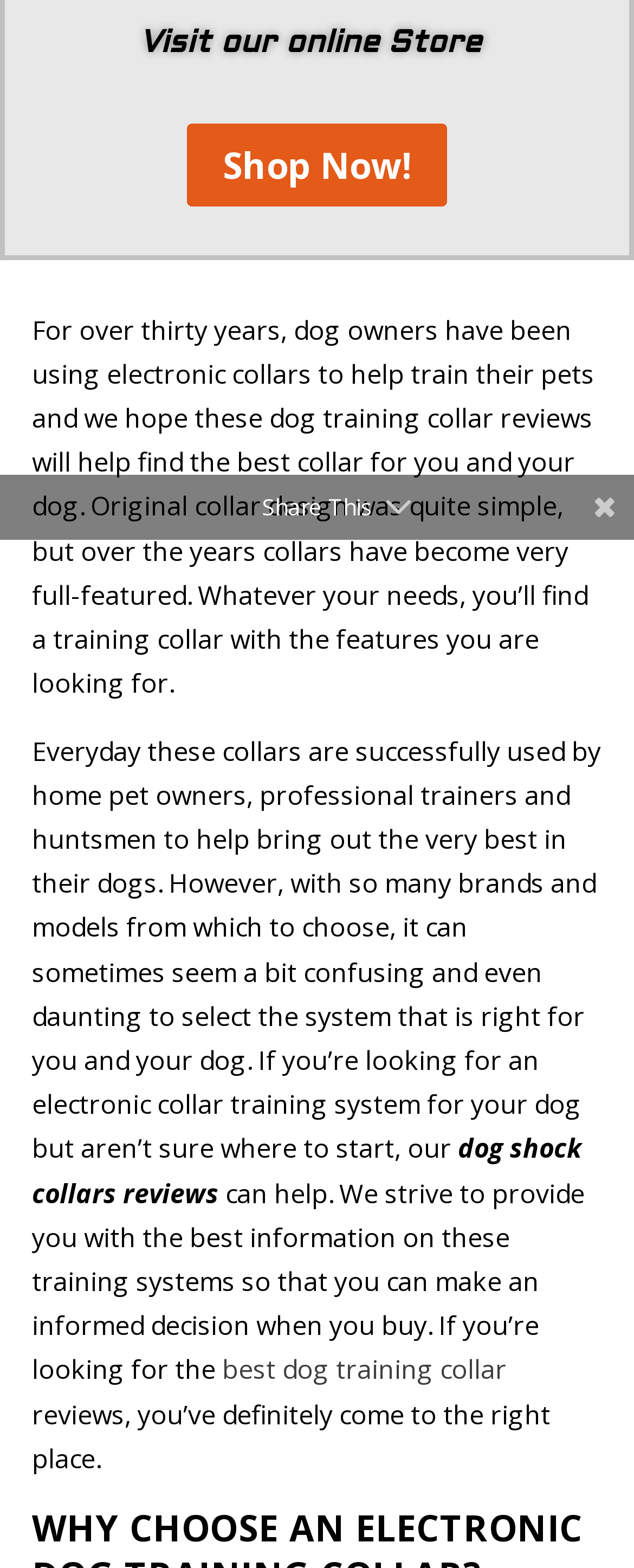Bounding box coordinates are specified in the format (top-left x, top-left y, bottom-right x, bottom-right y). All values are floating point numbers bounded between 0 and 1. Please provide the bounding box coordinate of the region this sentence describes: best dog training collar

[0.35, 0.862, 0.799, 0.885]